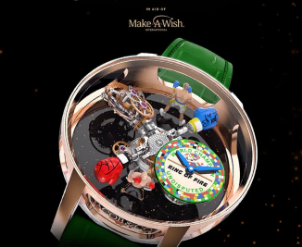Kindly respond to the following question with a single word or a brief phrase: 
What is written on the watch face?

TIME IS FIRE